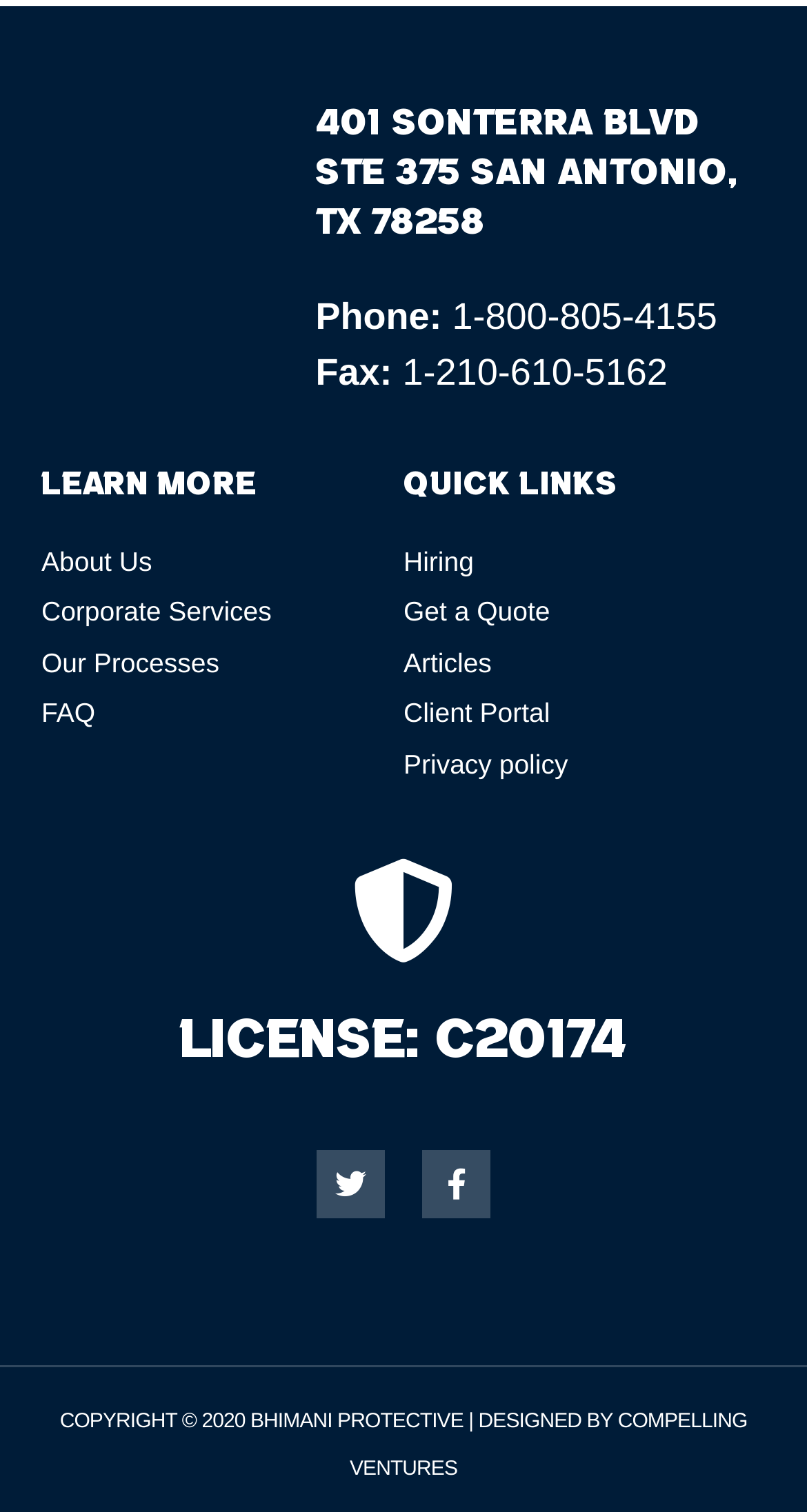Determine the bounding box coordinates of the target area to click to execute the following instruction: "Visit About Us."

[0.051, 0.358, 0.5, 0.384]